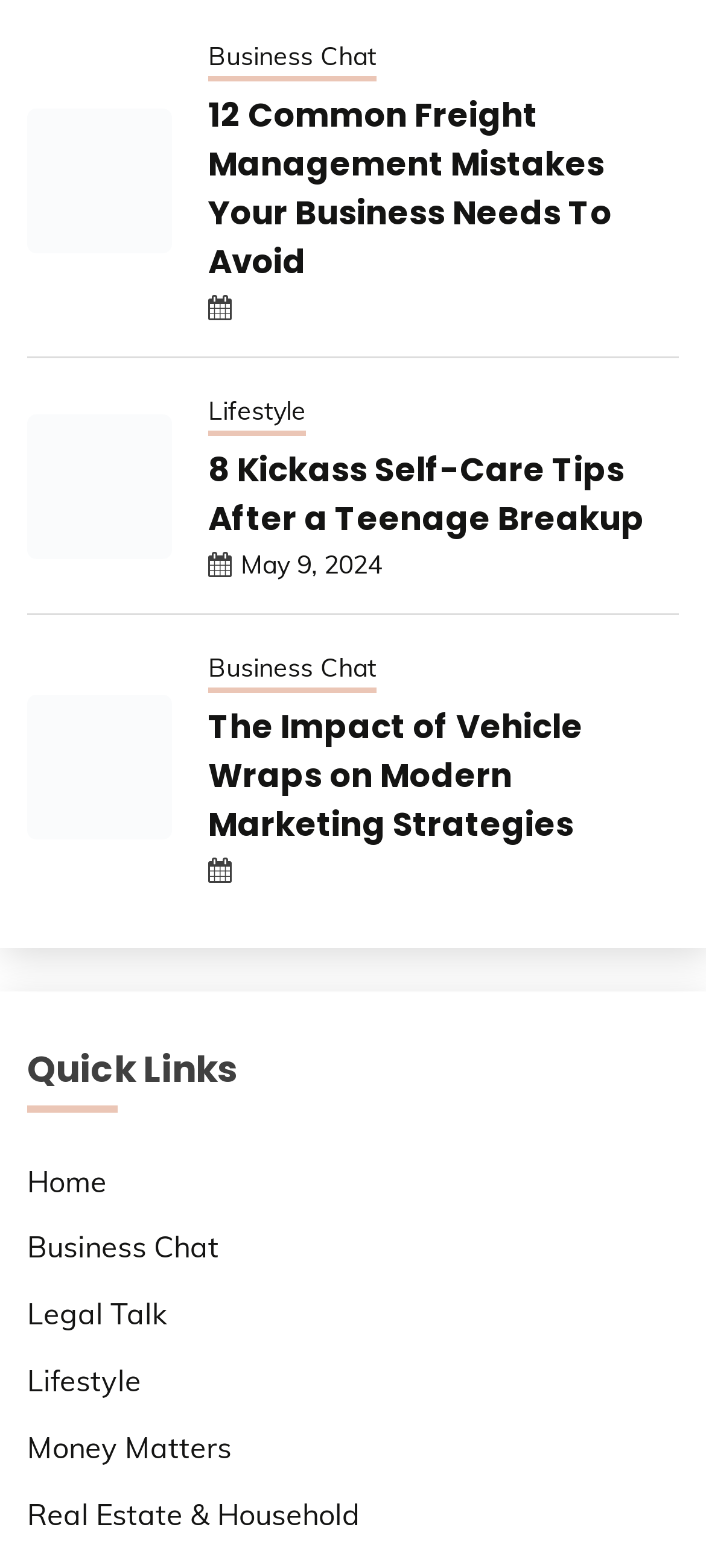Please find the bounding box coordinates of the element's region to be clicked to carry out this instruction: "Learn about kickass self-care tips after a teenage breakup".

[0.038, 0.264, 0.244, 0.356]